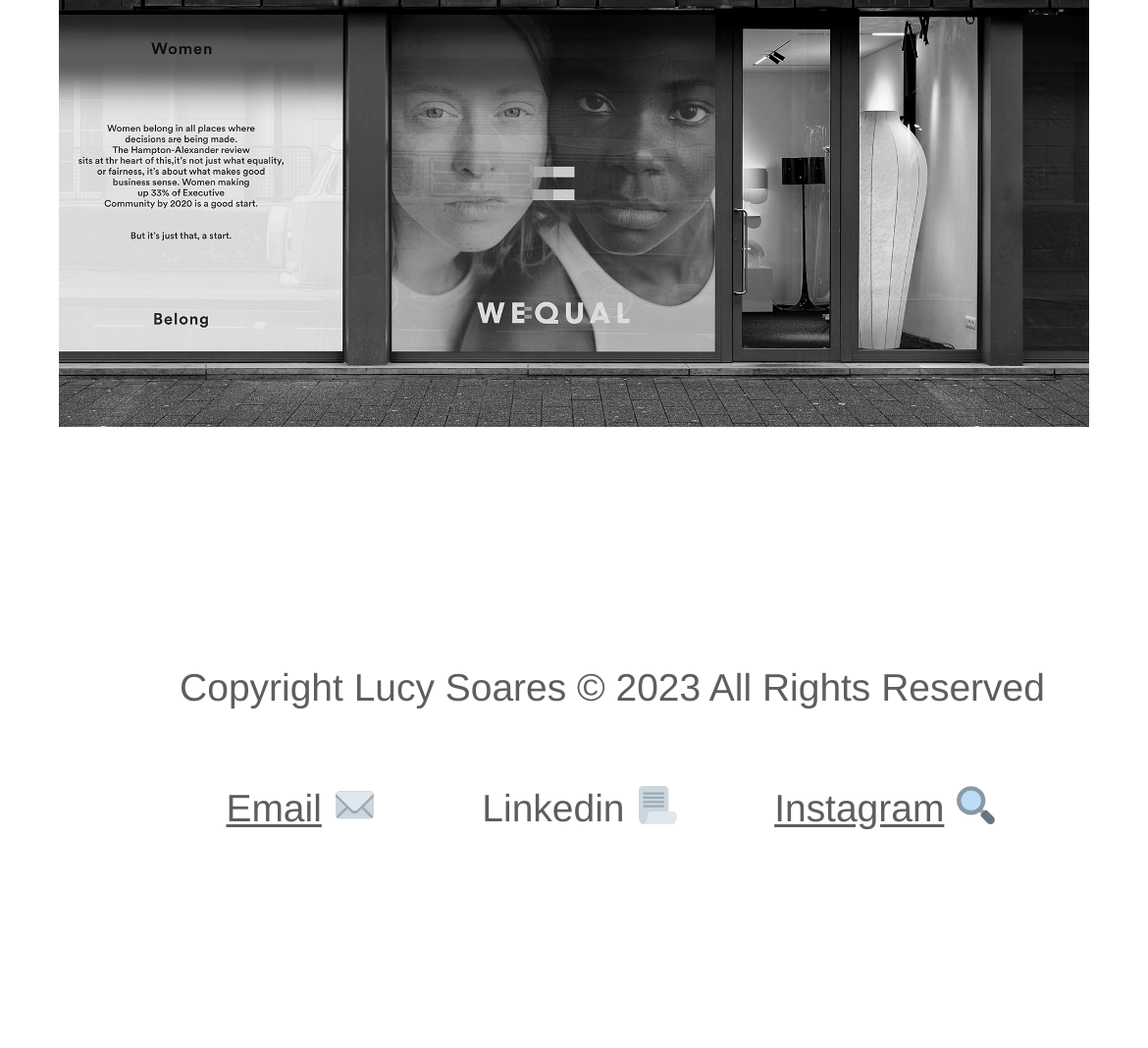How many social media links are there?
Provide a comprehensive and detailed answer to the question.

There are three social media links on the webpage, which are Email, Linkedin, and Instagram. These links are accompanied by icons, namely ✉️, 📃, and 🔍 respectively.